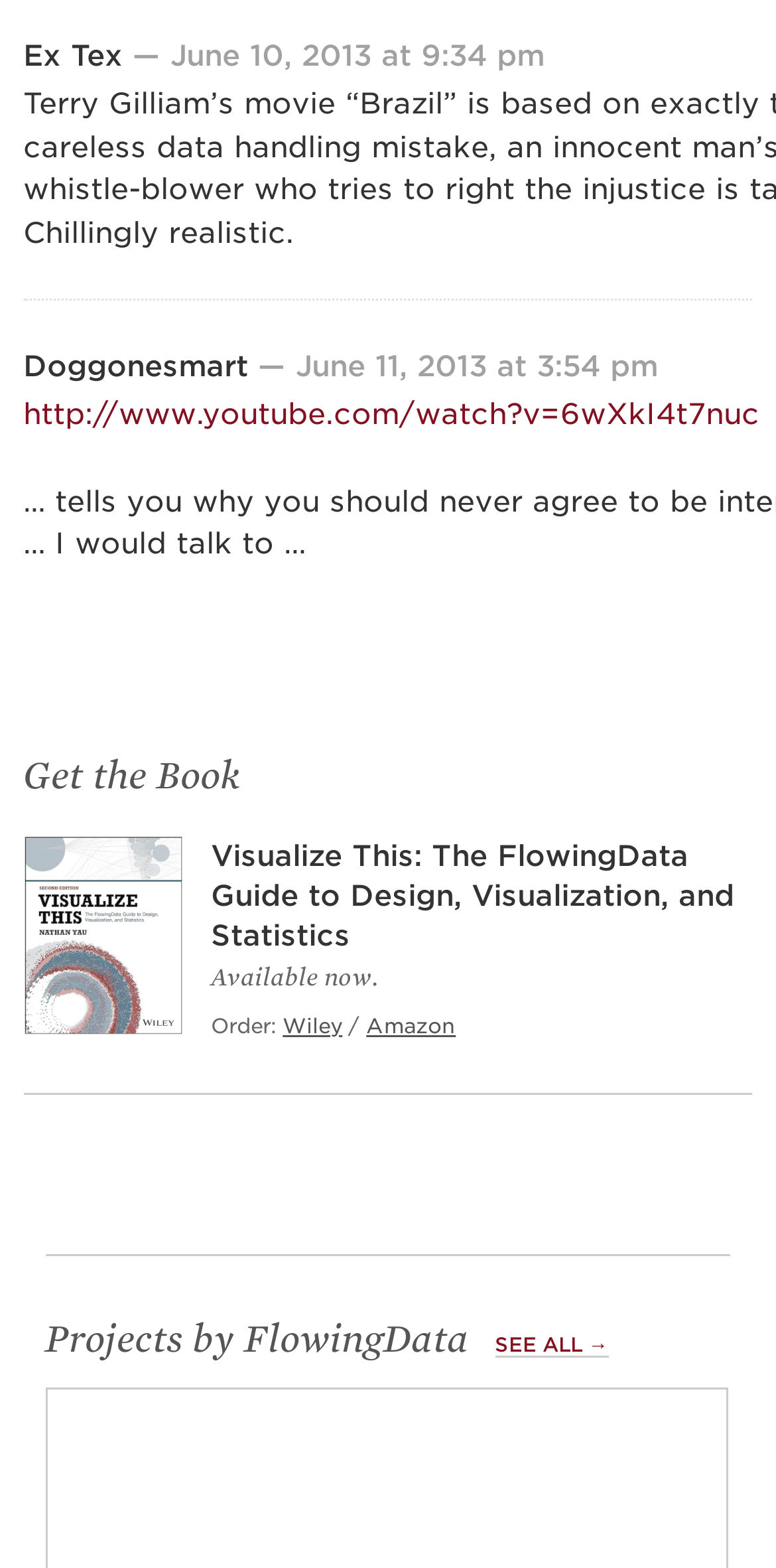Can you specify the bounding box coordinates for the region that should be clicked to fulfill this instruction: "Click on the 'Get the Book' heading".

[0.03, 0.48, 0.97, 0.51]